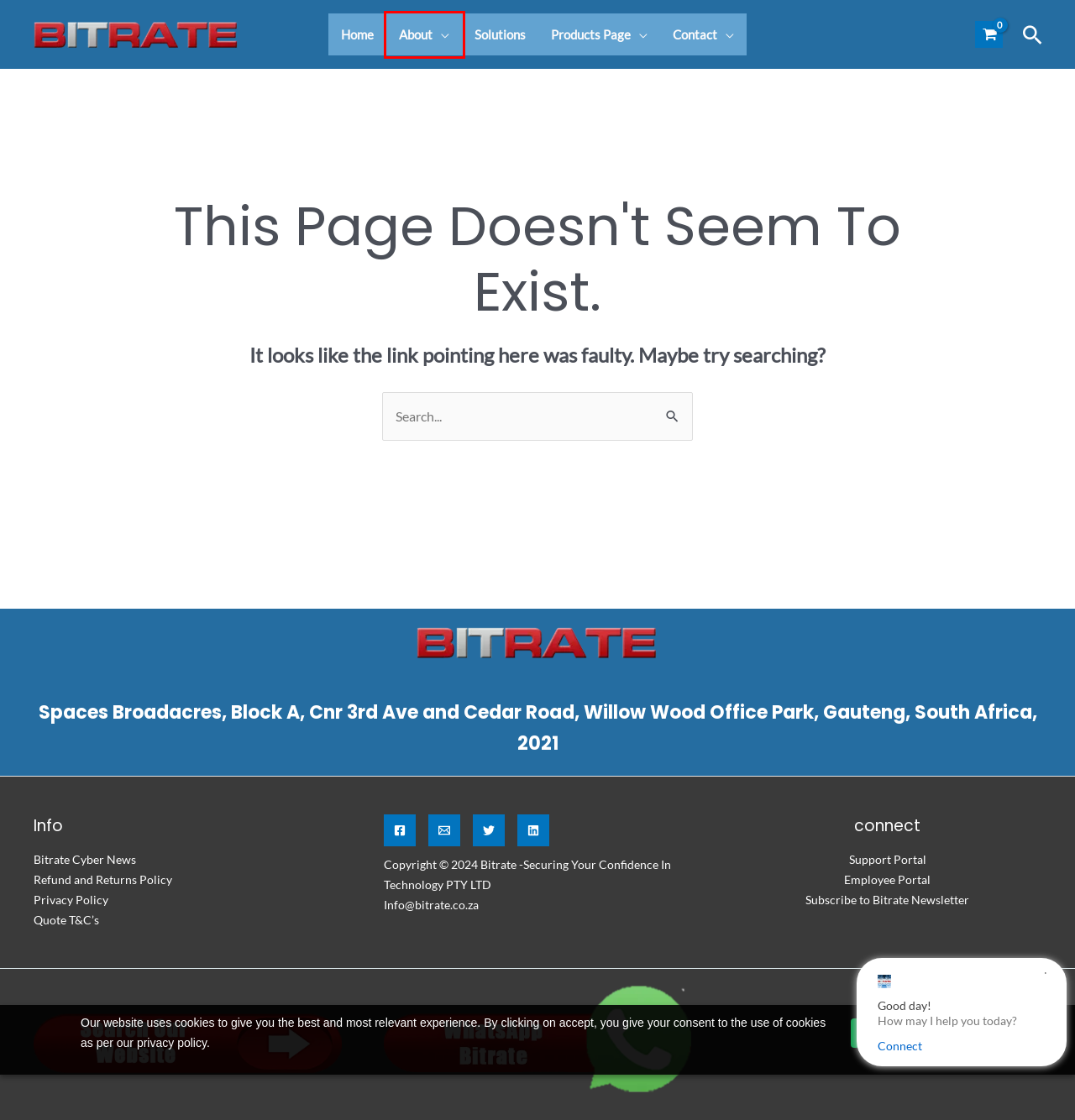Given a screenshot of a webpage featuring a red bounding box, identify the best matching webpage description for the new page after the element within the red box is clicked. Here are the options:
A. About - Bitrate -Securing Your Confidence In Technology
B. Search Bitrate Website - Bitrate -Securing Your Confidence In Technology
C. Bitrate Cyber News - Bitrate -Securing Your Confidence In Technology
D. Subscribe to Bitrate Newsletter - Bitrate -Securing Your Confidence In Technology
E. Contact - Bitrate -Securing Your Confidence In Technology
F. Solutions - Bitrate -Securing Your Confidence In Technology
G. Products Page - Bitrate -Securing Your Confidence In Technology
H. Privacy Policy - Bitrate -Securing Your Confidence In Technology

A